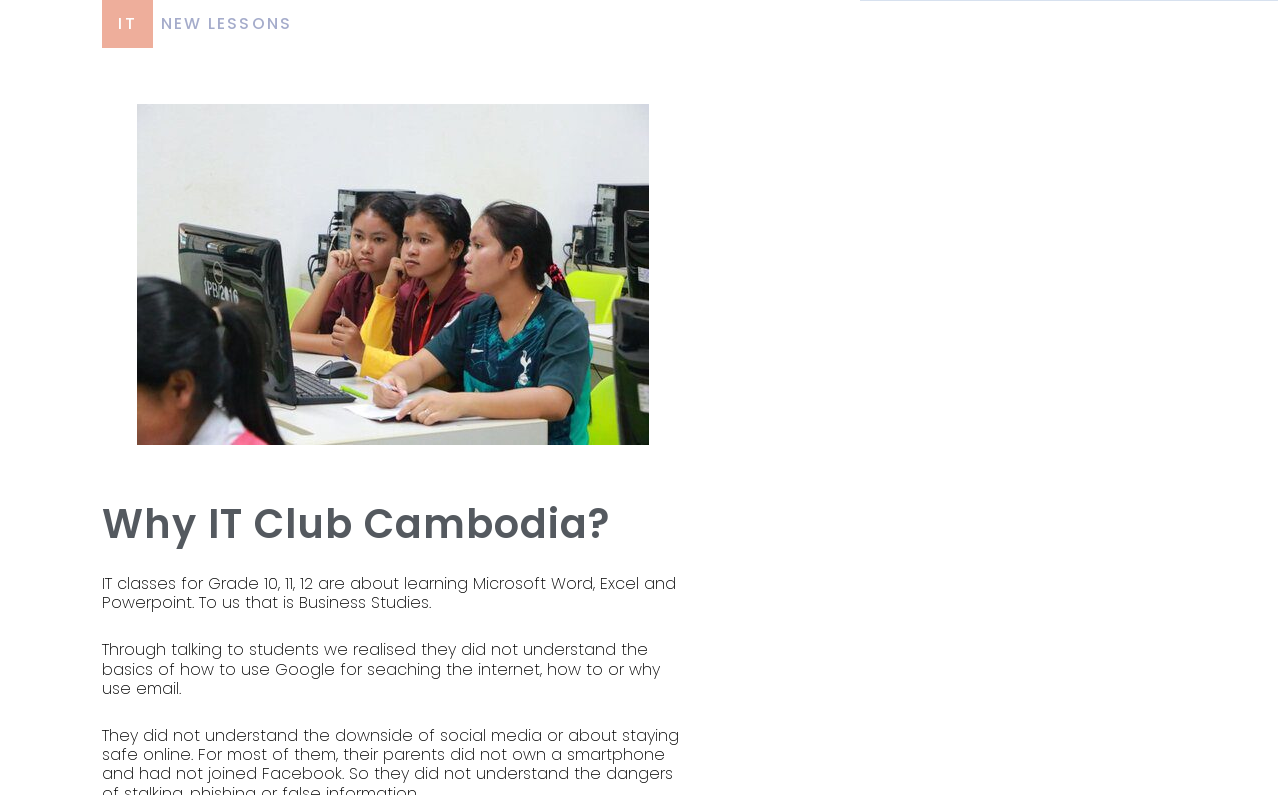What is the organization that funds IT education in Cambodia?
Using the information presented in the image, please offer a detailed response to the question.

The link element with the text 'To Grow An Orchid funds it education in Cambodia through IT Club Cambodia' indicates that To Grow An Orchid is the organization that funds IT education in Cambodia through IT Club Cambodia.